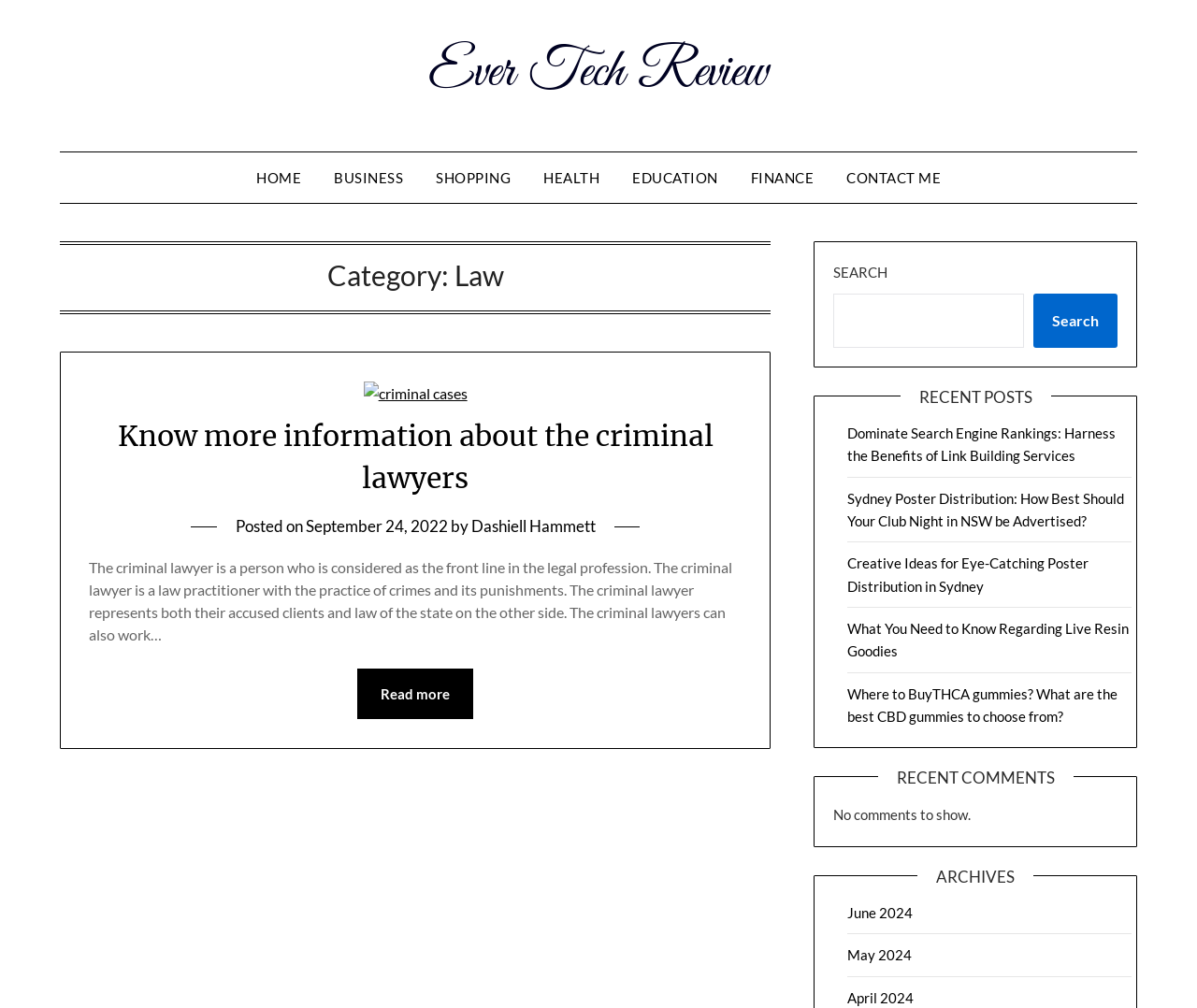What is the date of the most recent post?
Using the visual information from the image, give a one-word or short-phrase answer.

September 24, 2022